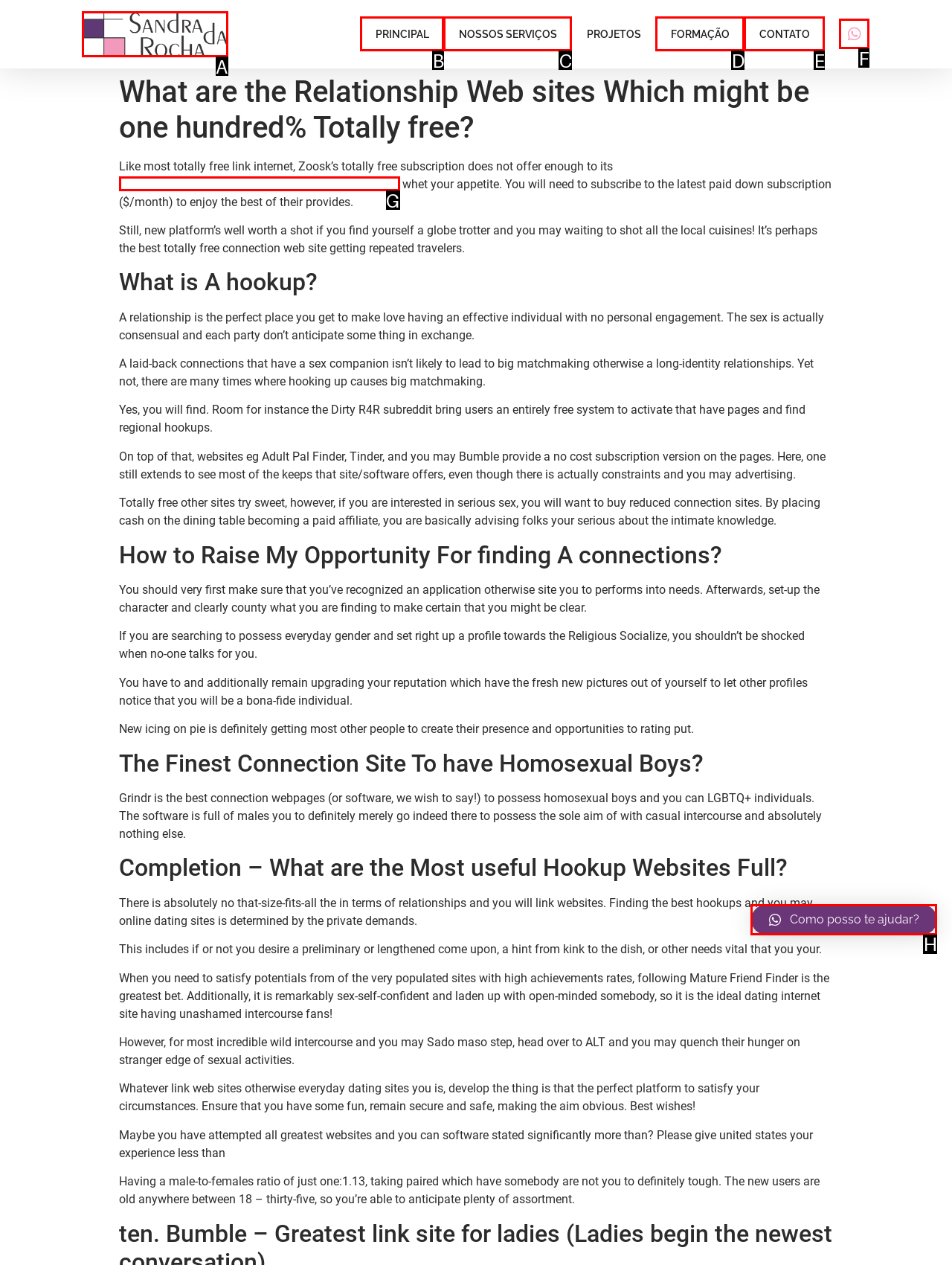Identify the letter of the UI element needed to carry out the task: Subscribe to the newsletter
Reply with the letter of the chosen option.

None